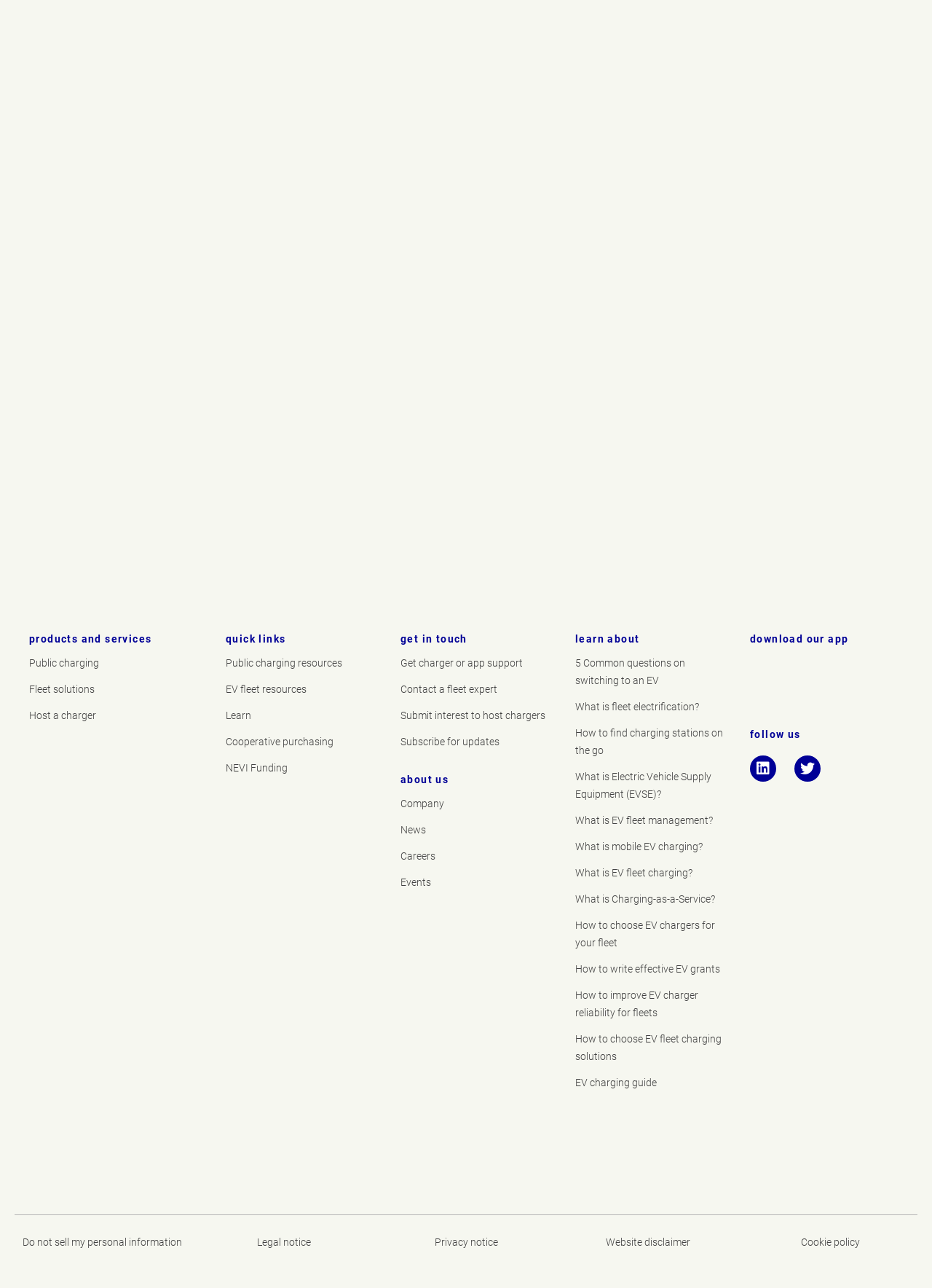Determine the bounding box for the UI element that matches this description: "What is EV fleet management?".

[0.617, 0.63, 0.781, 0.65]